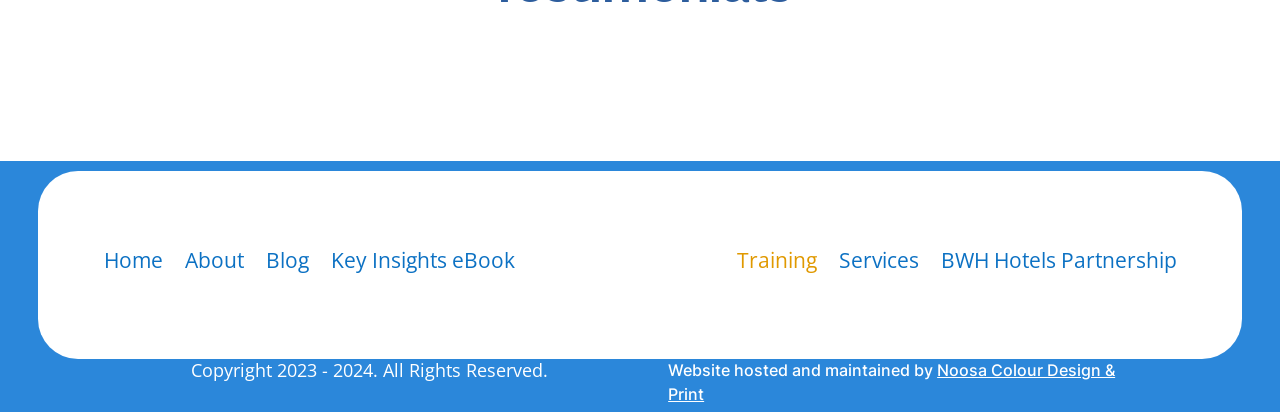Could you provide the bounding box coordinates for the portion of the screen to click to complete this instruction: "read about the company"?

[0.144, 0.416, 0.19, 0.848]